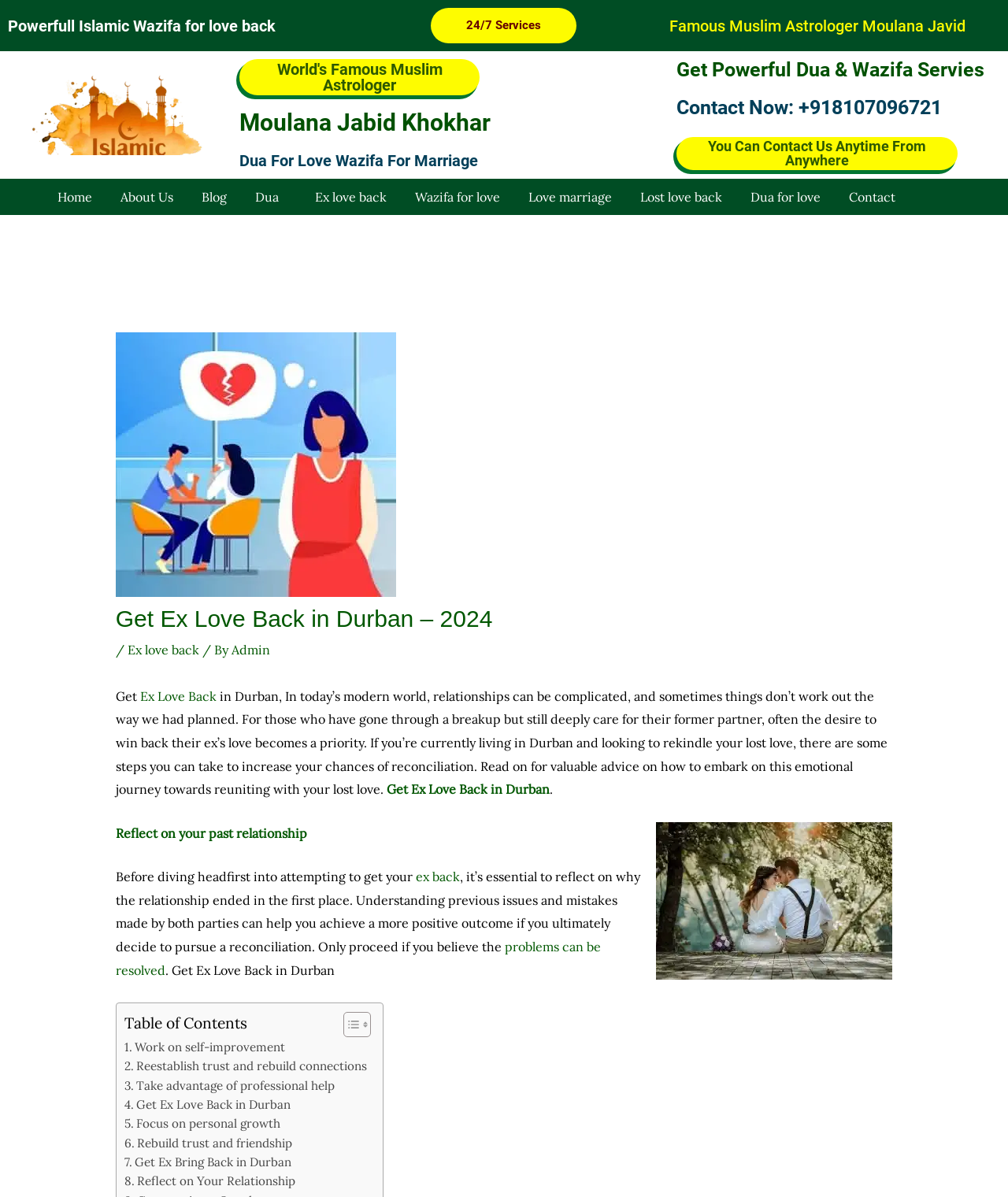Write a detailed summary of the webpage, including text, images, and layout.

The webpage is about getting an ex-love back in Durban, with a focus on Islamic Wazifa and Dua for love back. At the top, there is a heading "Get Ex Love Back In Durban - 2024" followed by a static text "Powerfull Islamic Wazifa for love back". Below this, there is a link "24/7 Services" and a static text "Famous Muslim Astrologer Moulana Javid". 

On the left side, there is a navigation menu with links to "Home", "About Us", "Blog", "Dua", "Ex love back", "Wazifa for love", "Love marriage", "Lost love back", "Dua for love", and "Contact". 

In the main content area, there is a heading "Dua For Love Wazifa For Marriage" followed by a static text "Get Powerful Dua & Wazifa Servies". Below this, there is a heading "Contact Now: +918107096721" with a link to contact. 

Further down, there is a static text "You Can Contact Us Anytime From Anywhere". The main content starts with a heading "Get Ex Love Back in Durban – 2024" followed by a static text describing the importance of reflecting on past relationships and taking steps to increase the chances of reconciliation. 

There are several links and images throughout the content, including a table of contents with links to different sections of the article. The article provides advice on how to get an ex-love back, including reflecting on past relationships, working on self-improvement, reestablishing trust, and seeking professional help.